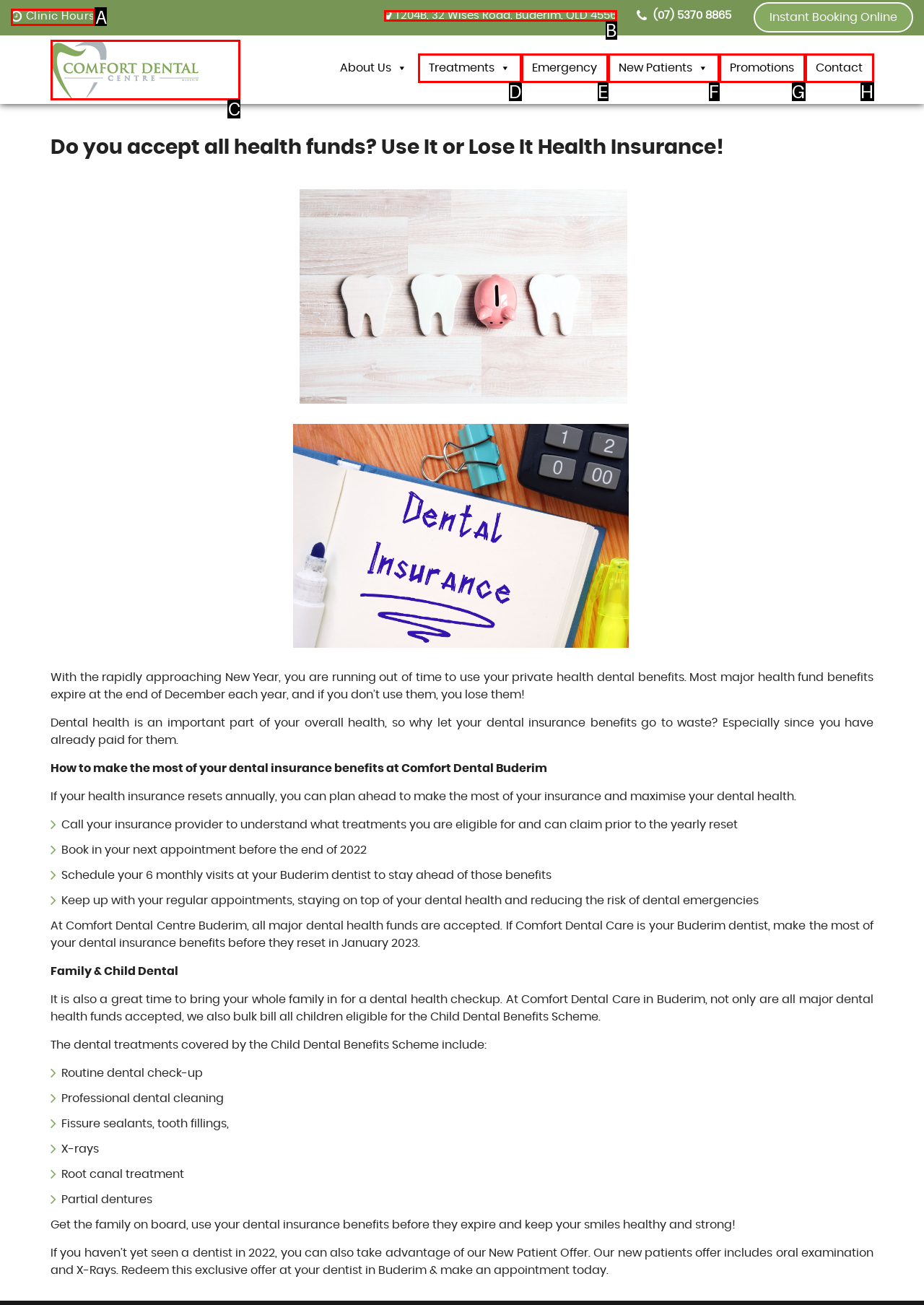Choose the option that aligns with the description: Clinic Hours
Respond with the letter of the chosen option directly.

A